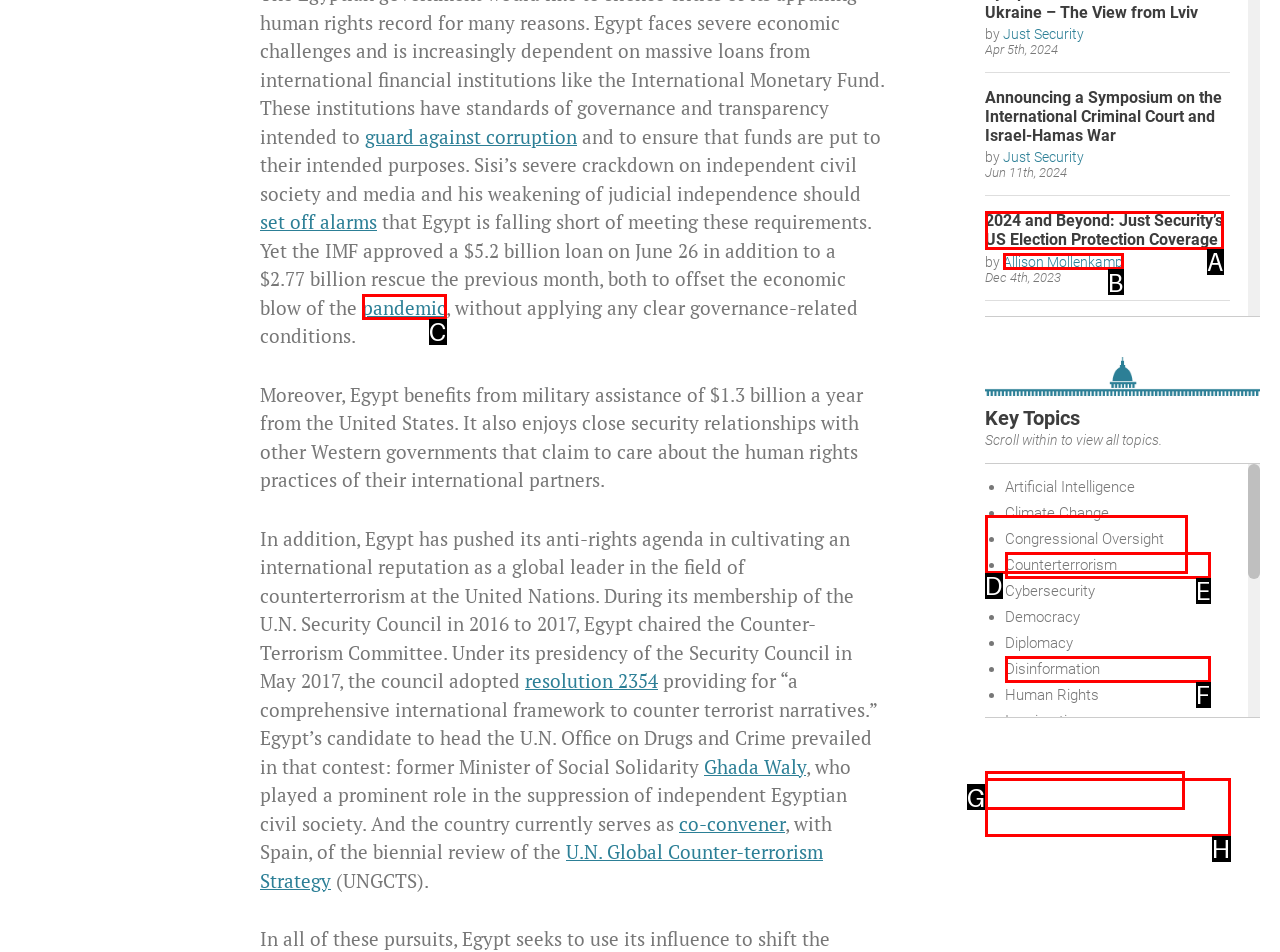Select the correct option based on the description: Disinformation
Answer directly with the option’s letter.

F